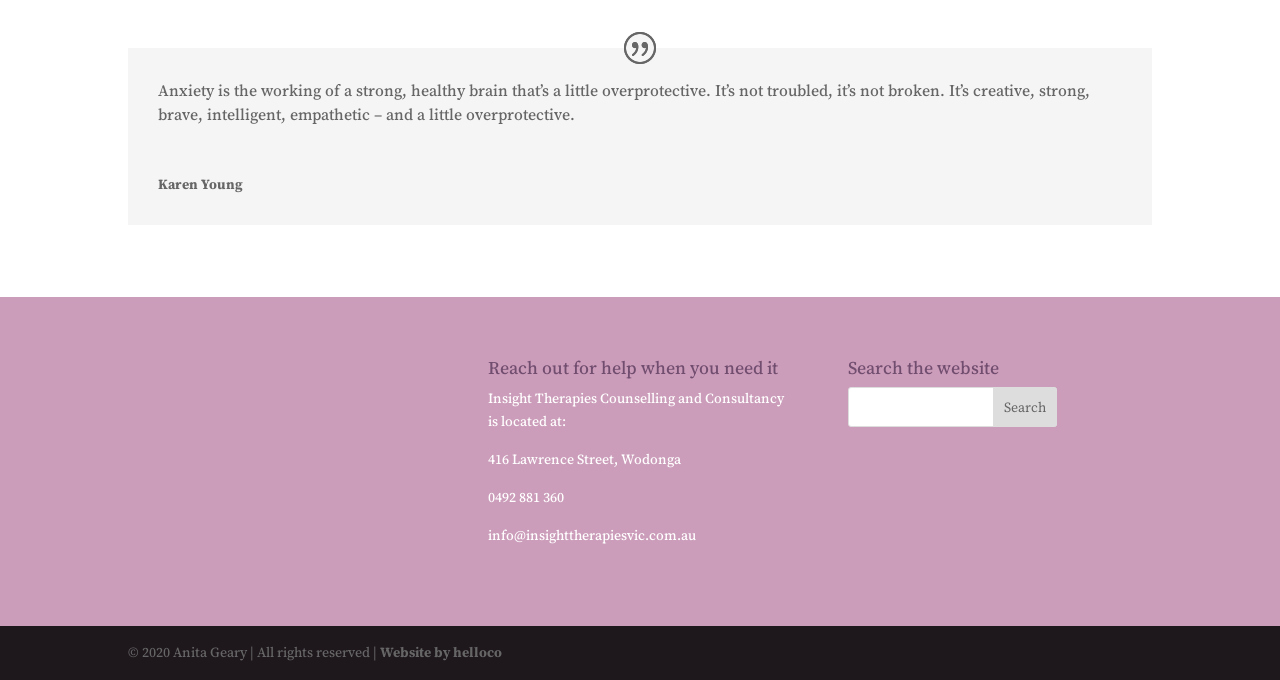Given the description: "value="Search"", determine the bounding box coordinates of the UI element. The coordinates should be formatted as four float numbers between 0 and 1, [left, top, right, bottom].

[0.776, 0.569, 0.826, 0.627]